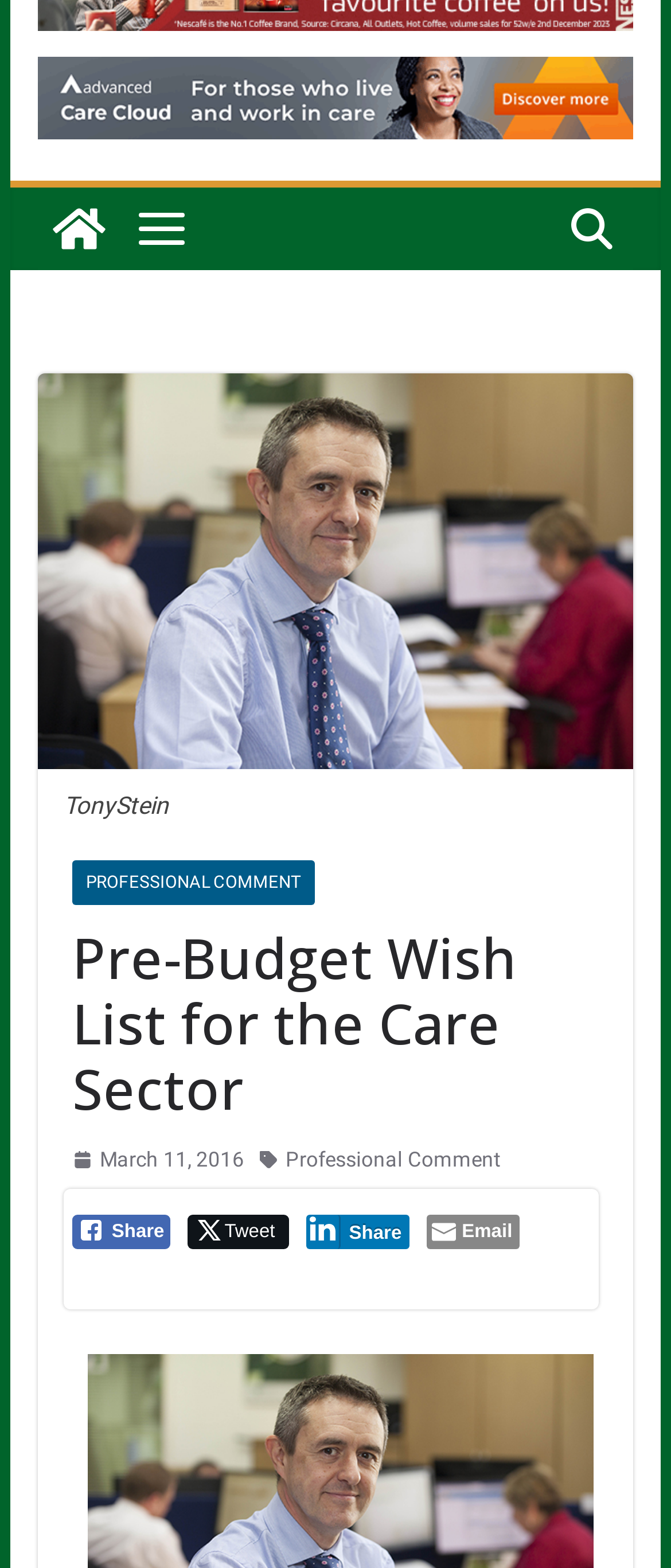From the webpage screenshot, identify the region described by March 11, 2016. Provide the bounding box coordinates as (top-left x, top-left y, bottom-right x, bottom-right y), with each value being a floating point number between 0 and 1.

[0.107, 0.729, 0.364, 0.75]